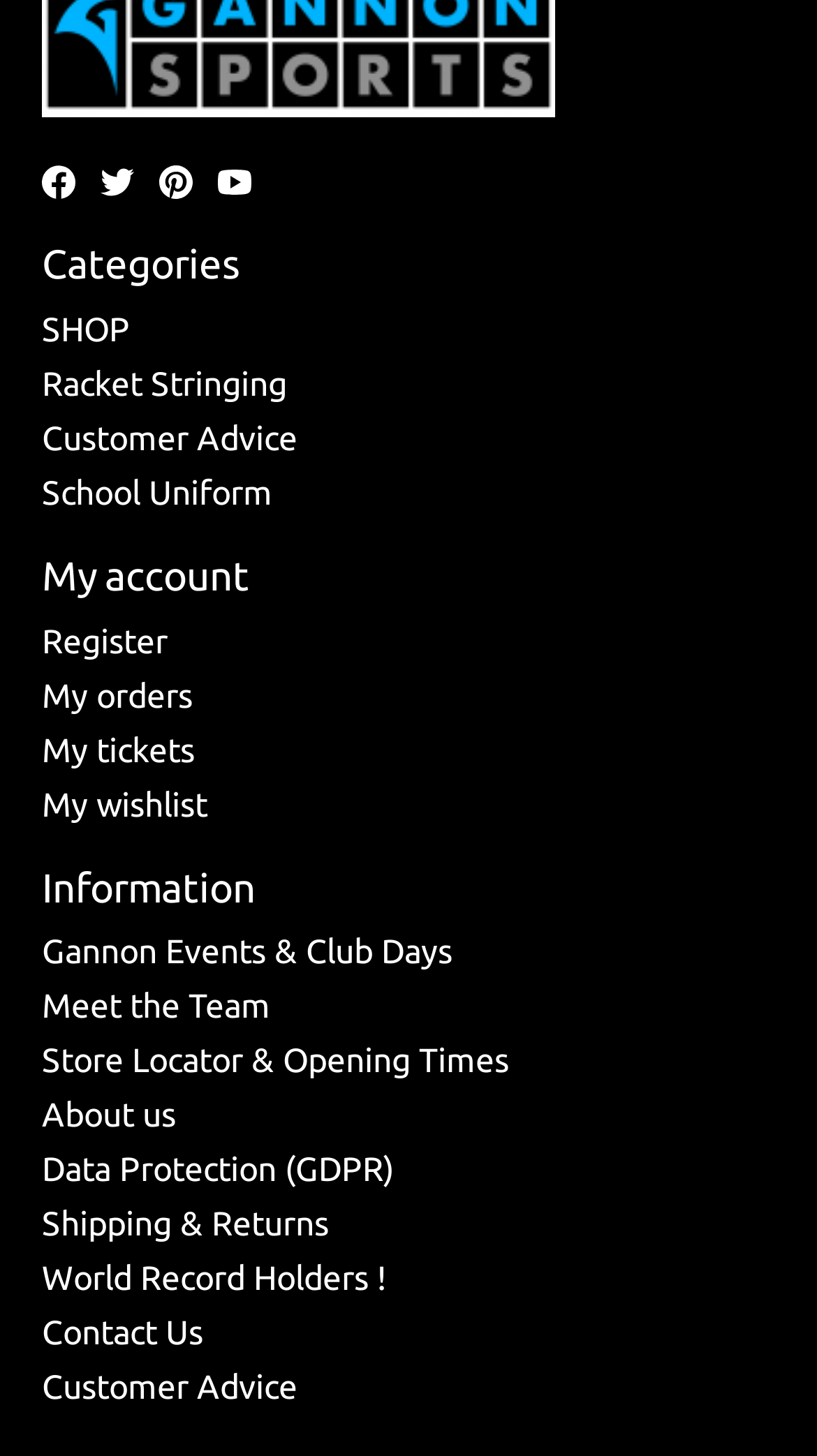Please provide the bounding box coordinates for the element that needs to be clicked to perform the following instruction: "View categories". The coordinates should be given as four float numbers between 0 and 1, i.e., [left, top, right, bottom].

[0.051, 0.166, 0.949, 0.199]